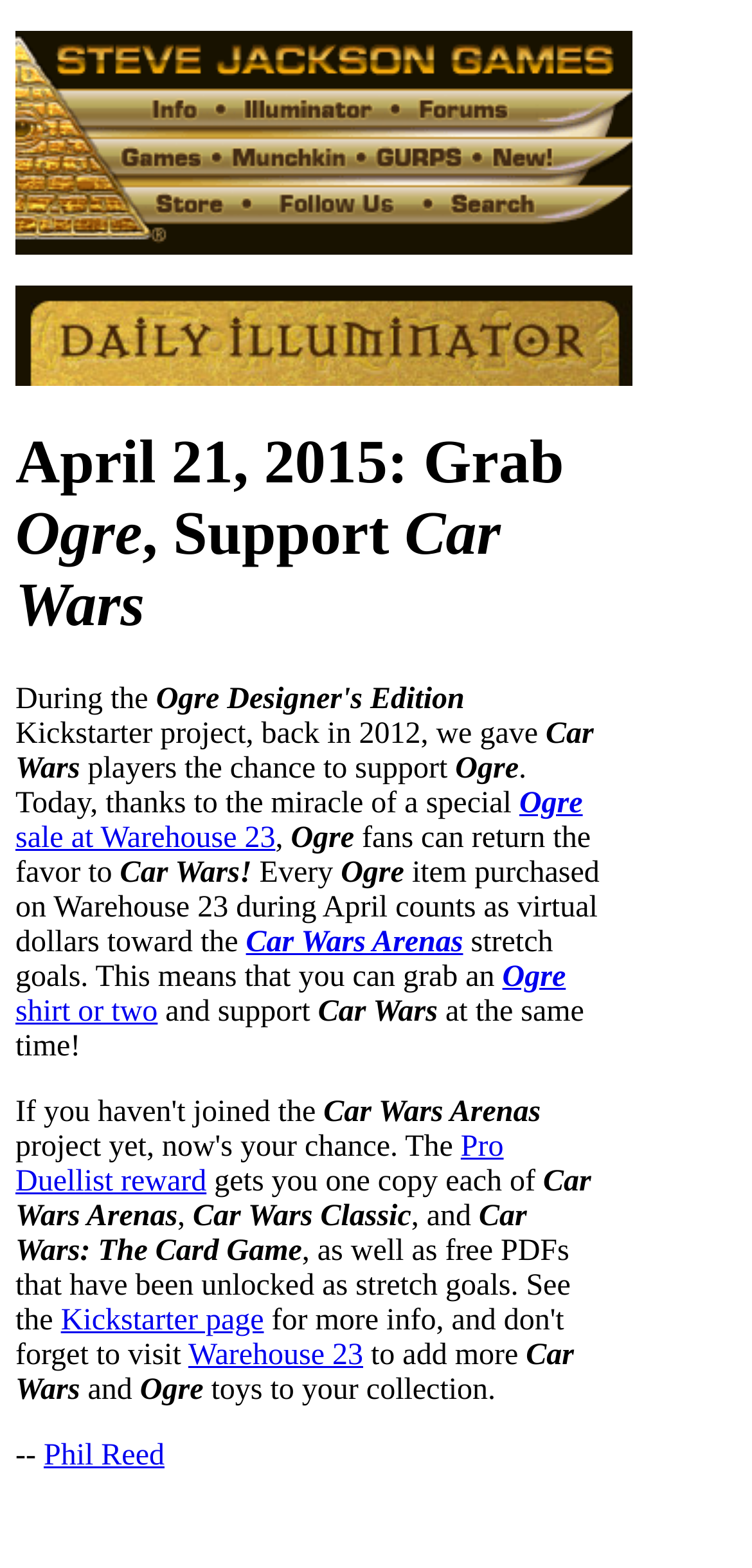Respond with a single word or short phrase to the following question: 
Where can users find more information about the Car Wars project?

Kickstarter page